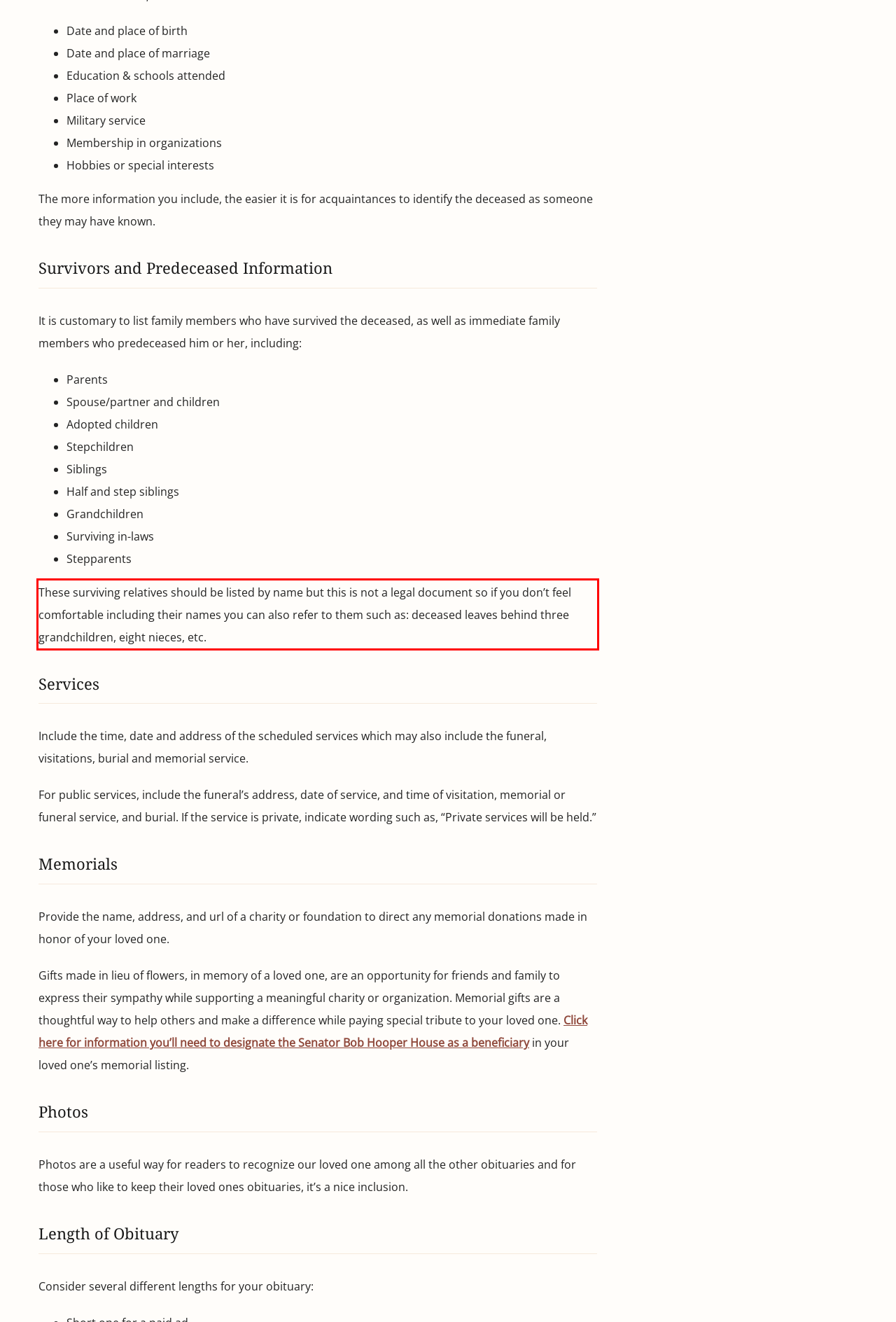Observe the screenshot of the webpage that includes a red rectangle bounding box. Conduct OCR on the content inside this red bounding box and generate the text.

These surviving relatives should be listed by name but this is not a legal document so if you don’t feel comfortable including their names you can also refer to them such as: deceased leaves behind three grandchildren, eight nieces, etc.